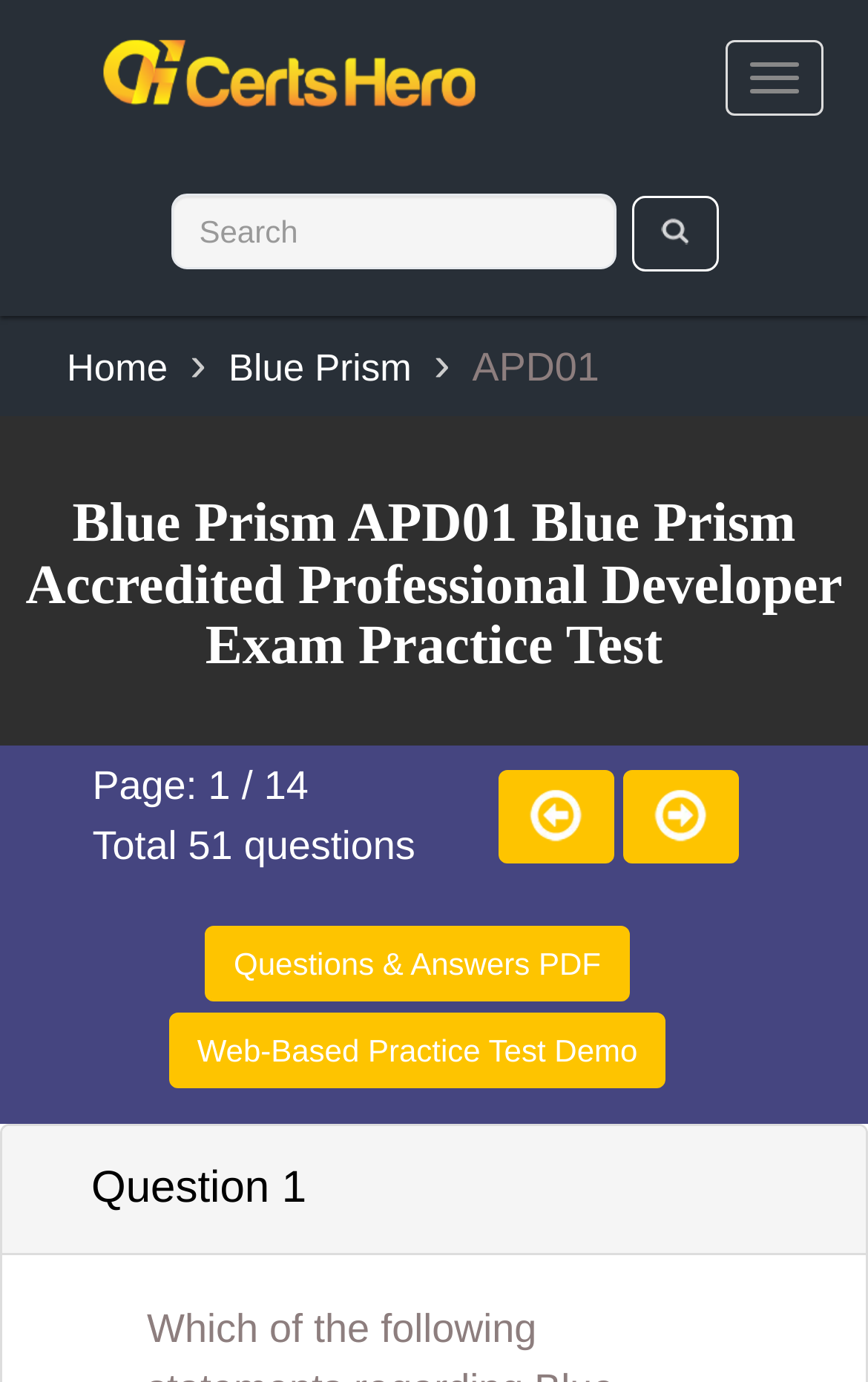What is the name of the exam practice test?
Observe the image and answer the question with a one-word or short phrase response.

Blue Prism APD01